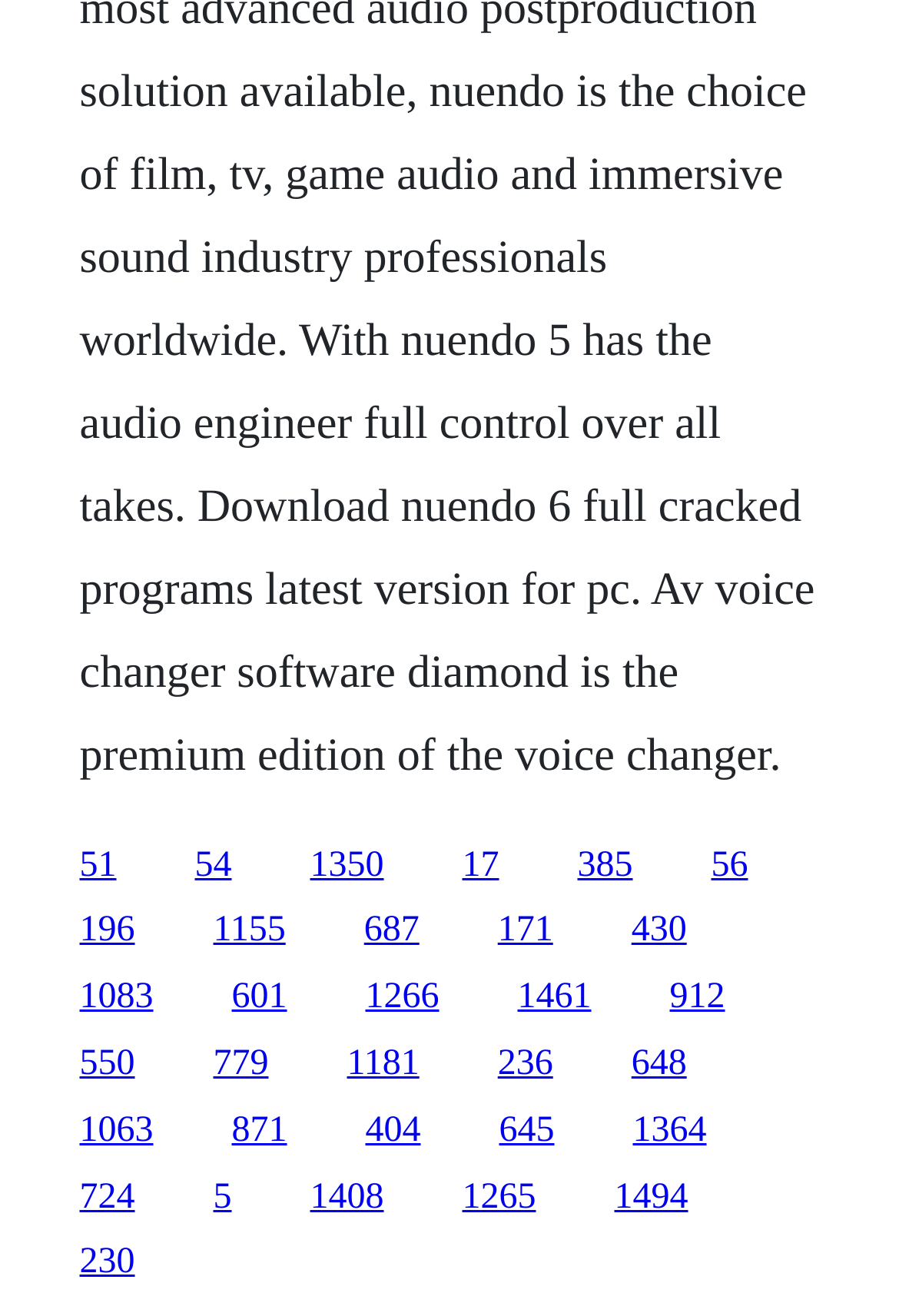How many links have a width greater than 0.1? Using the information from the screenshot, answer with a single word or phrase.

5